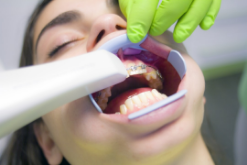Offer an in-depth caption of the image, mentioning all notable aspects.

In this image, a young patient is undergoing a dental procedure. The dentist or dental assistant is shown holding a dental device that appears to be an impression scanner, positioned inside the patient's mouth. The patient has braces, which are clearly visible on their teeth. The dental professional is wearing bright green gloves, emphasizing hygiene and safety during the procedure. The background suggests a clinical setting, typical of a dental office, highlighting the advanced technology used in modern dentistry to enhance patient care.